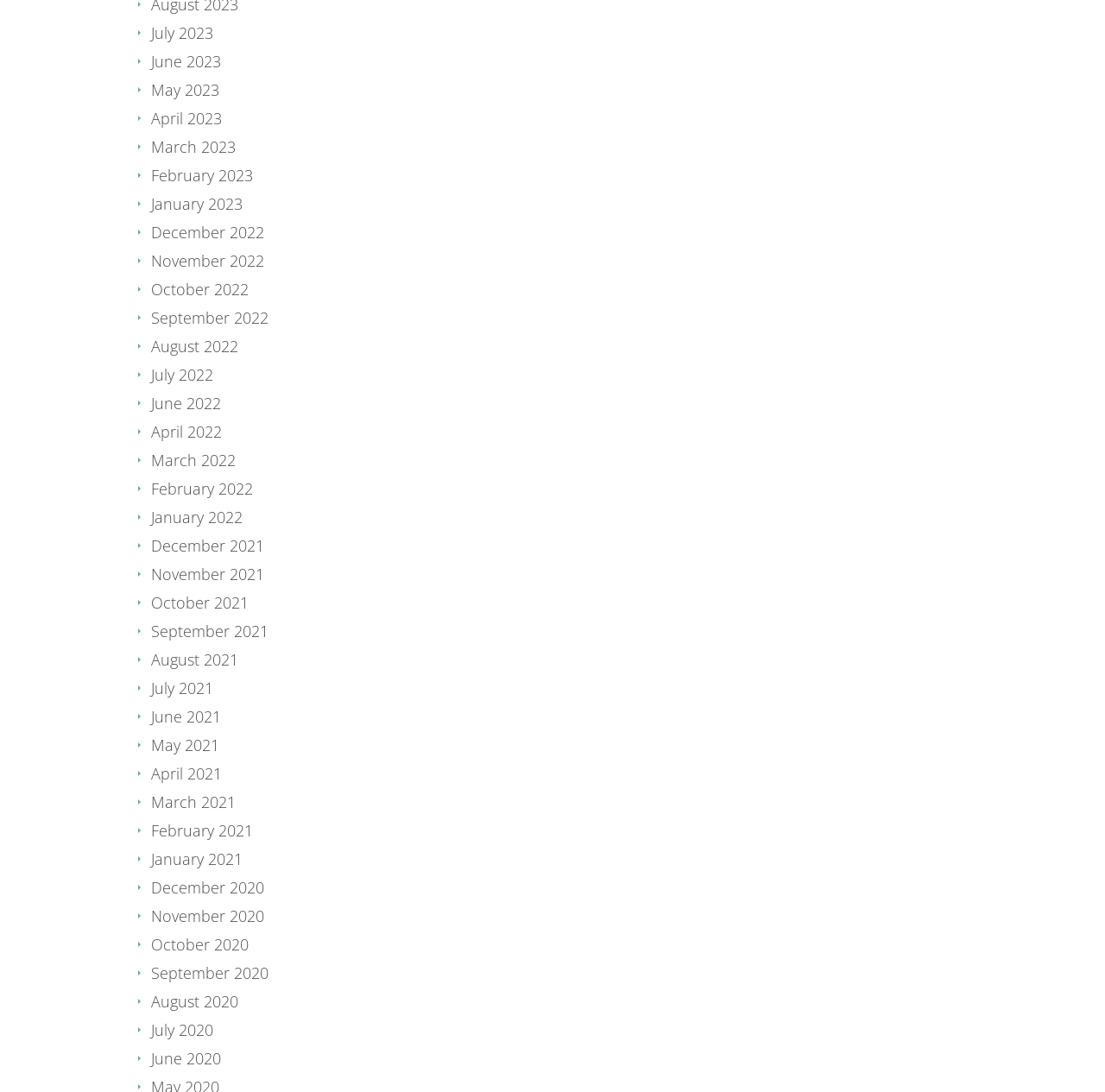Answer the question with a brief word or phrase:
Are there any months listed in 2021?

Yes